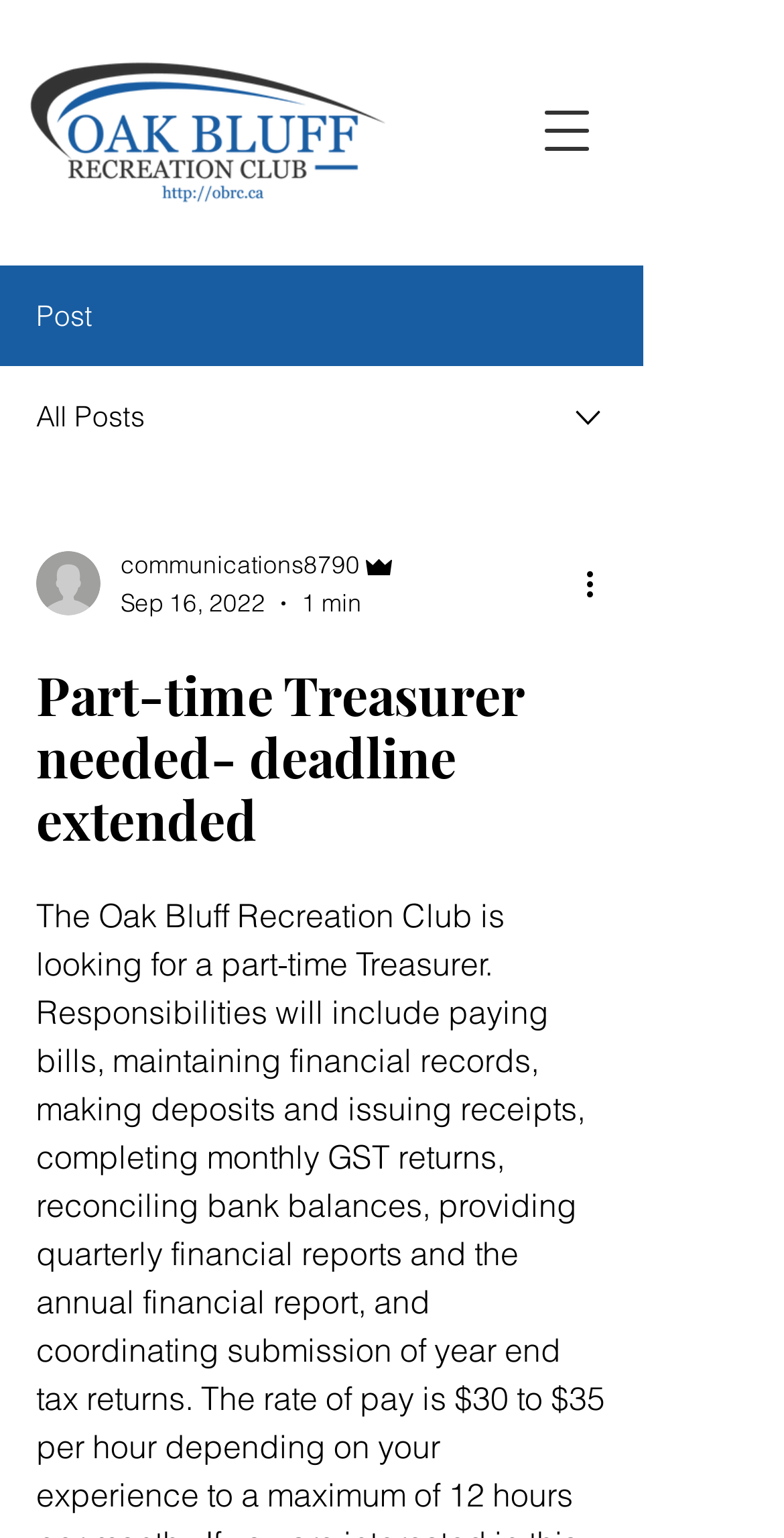Using the information in the image, give a detailed answer to the following question: Who is the author of the post?

I found the author of the post by looking at the link 'communications8790 Admin' which is likely the author's name and role.